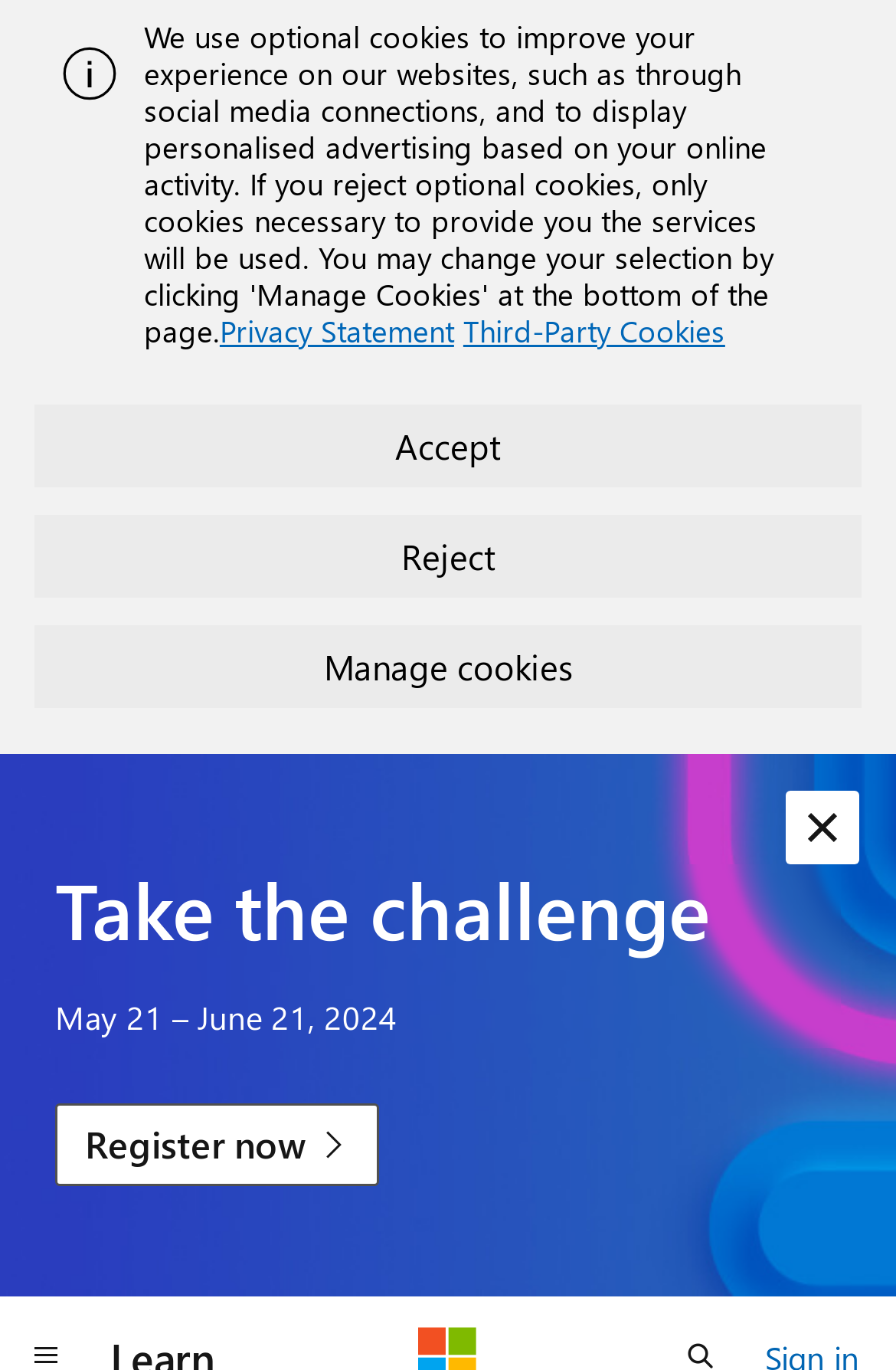Bounding box coordinates are to be given in the format (top-left x, top-left y, bottom-right x, bottom-right y). All values must be floating point numbers between 0 and 1. Provide the bounding box coordinate for the UI element described as: Third-Party Cookies

[0.517, 0.227, 0.809, 0.255]